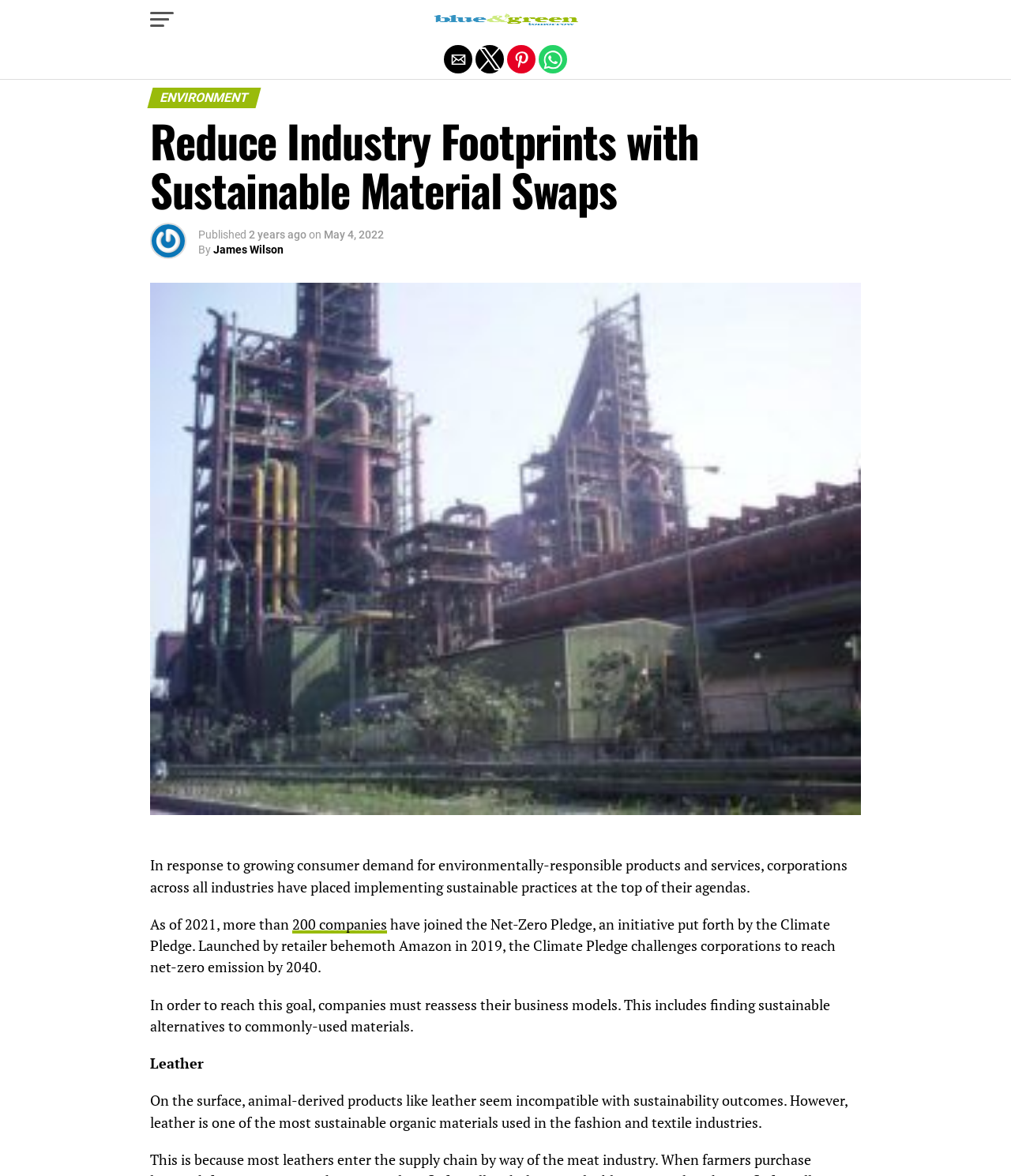Please locate the UI element described by "200 companies" and provide its bounding box coordinates.

[0.289, 0.778, 0.383, 0.794]